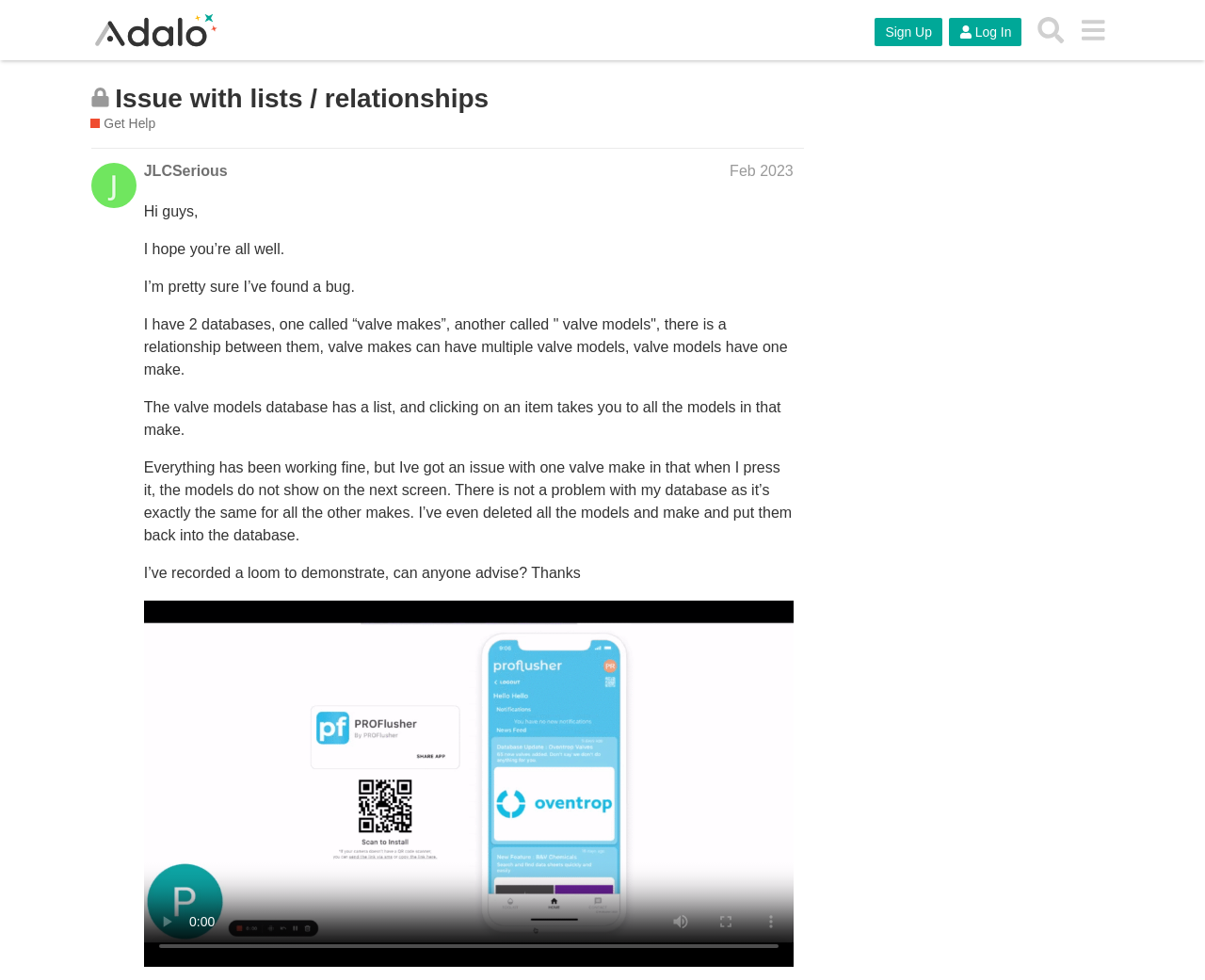What is the topic of this discussion?
Respond to the question with a single word or phrase according to the image.

Issue with lists / relationships